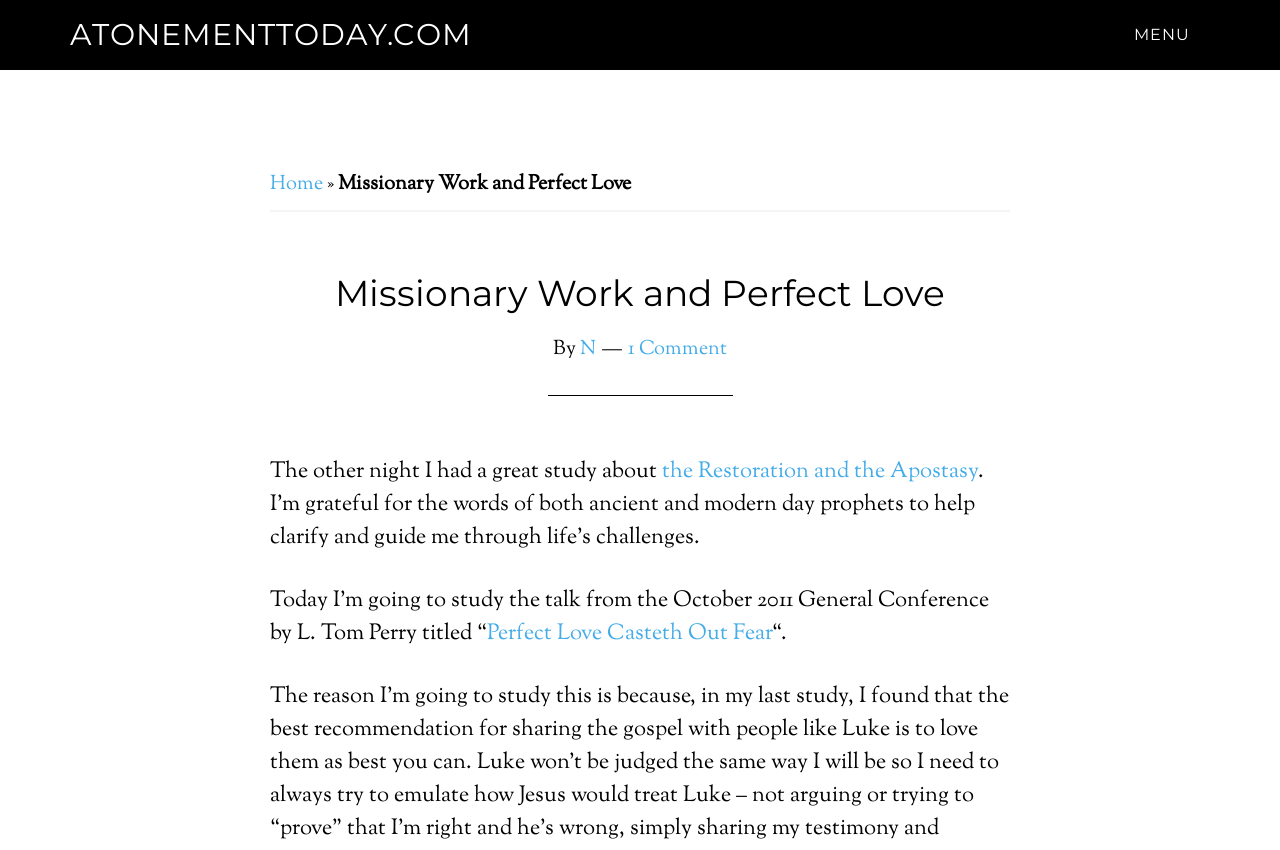Find and provide the bounding box coordinates for the UI element described here: "1 Comment". The coordinates should be given as four float numbers between 0 and 1: [left, top, right, bottom].

[0.491, 0.394, 0.568, 0.428]